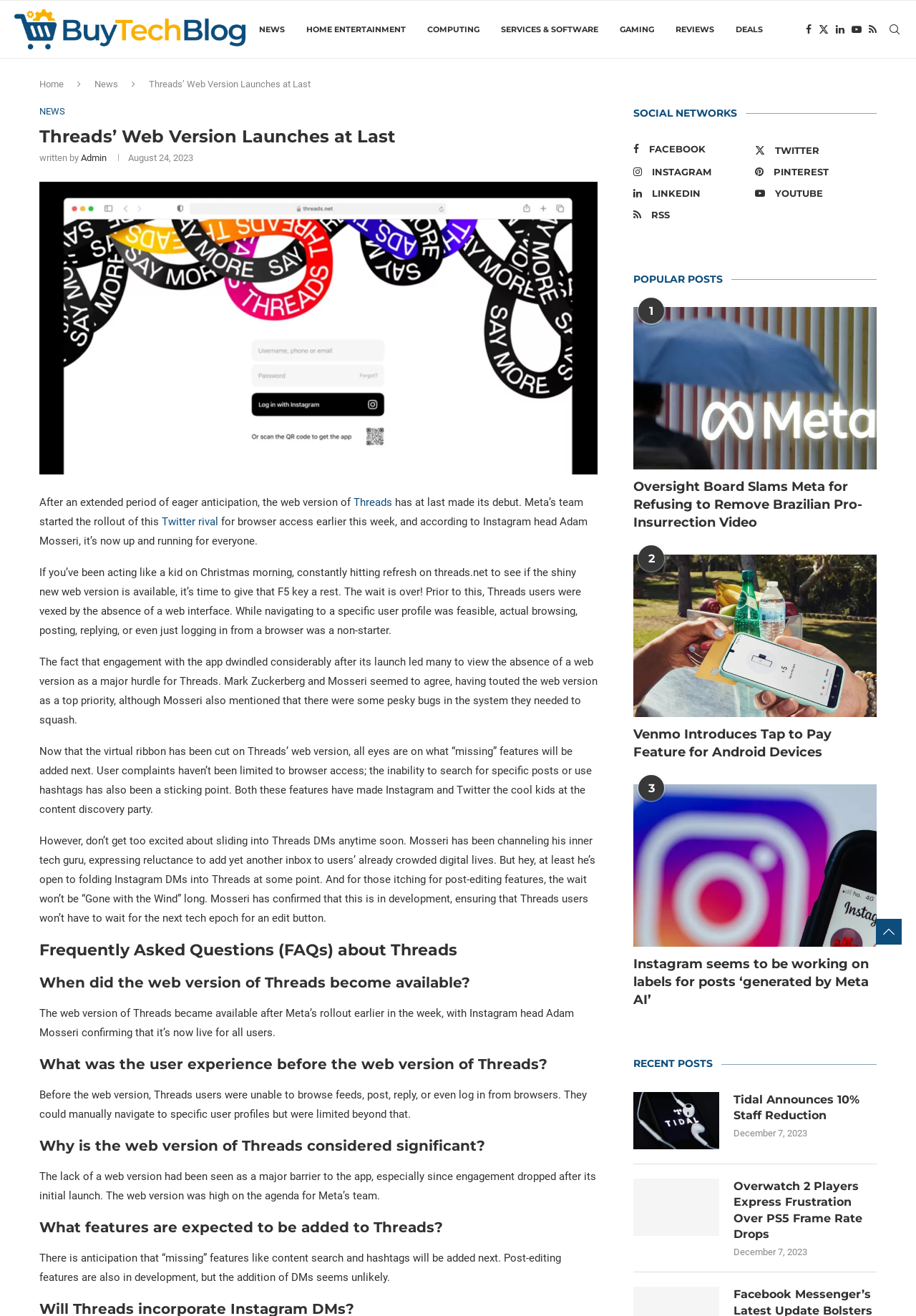What is the name of the website? Please answer the question using a single word or phrase based on the image.

Buy Tech Blog